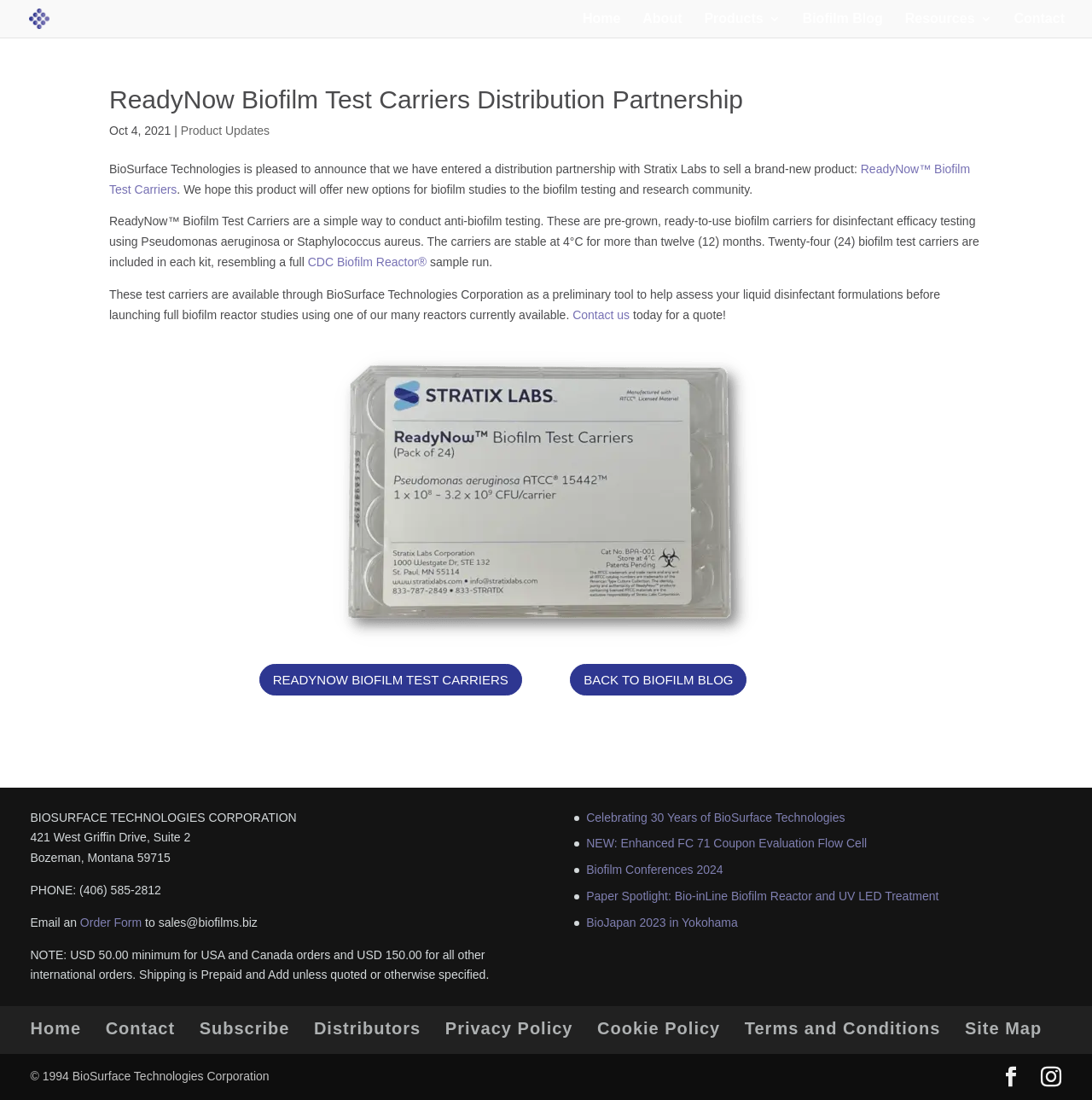Extract the bounding box coordinates of the UI element described by: "Biofilm Blog". The coordinates should include four float numbers ranging from 0 to 1, e.g., [left, top, right, bottom].

[0.735, 0.012, 0.808, 0.034]